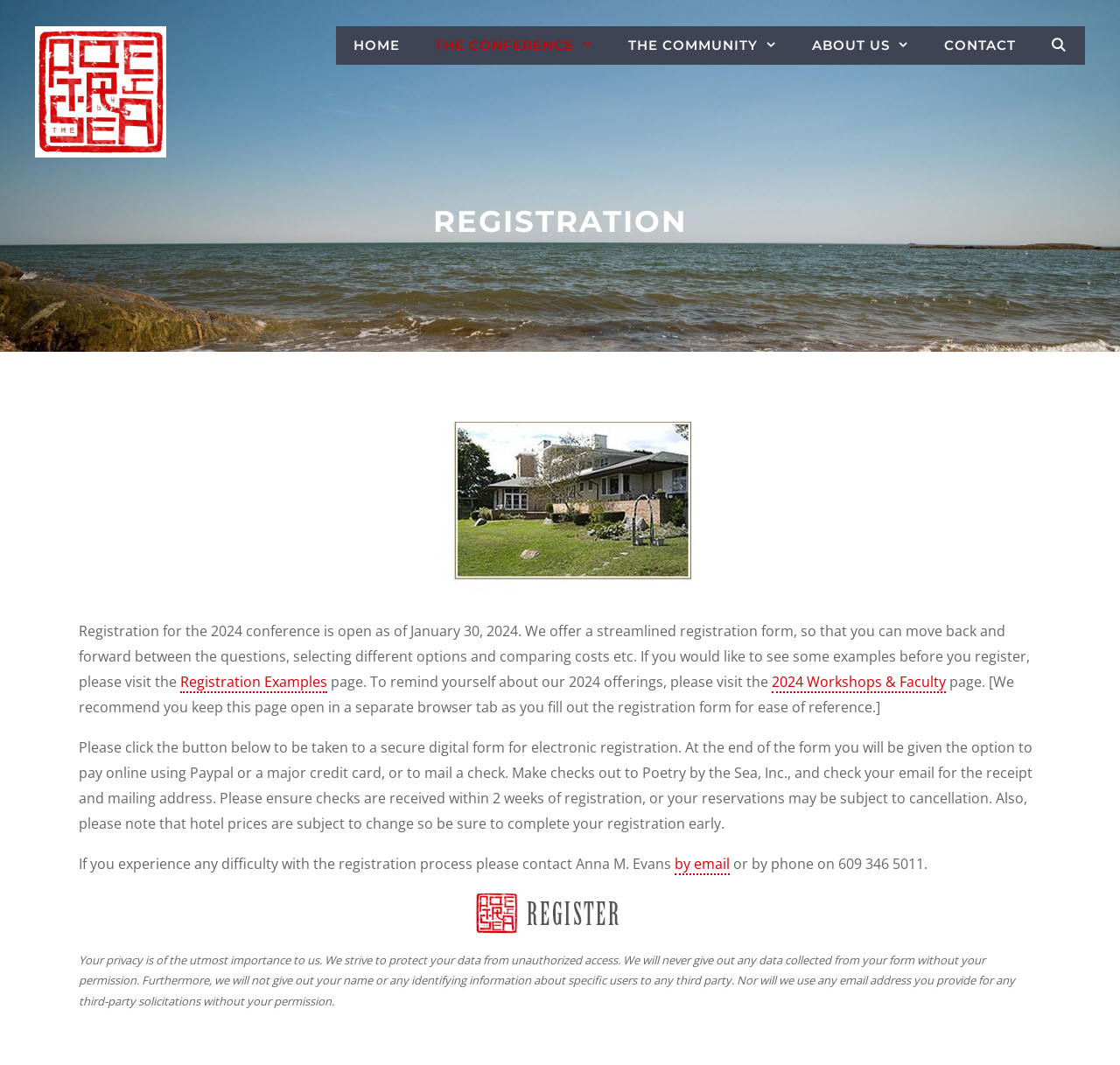Please reply to the following question using a single word or phrase: 
What is the purpose of this webpage?

Registration